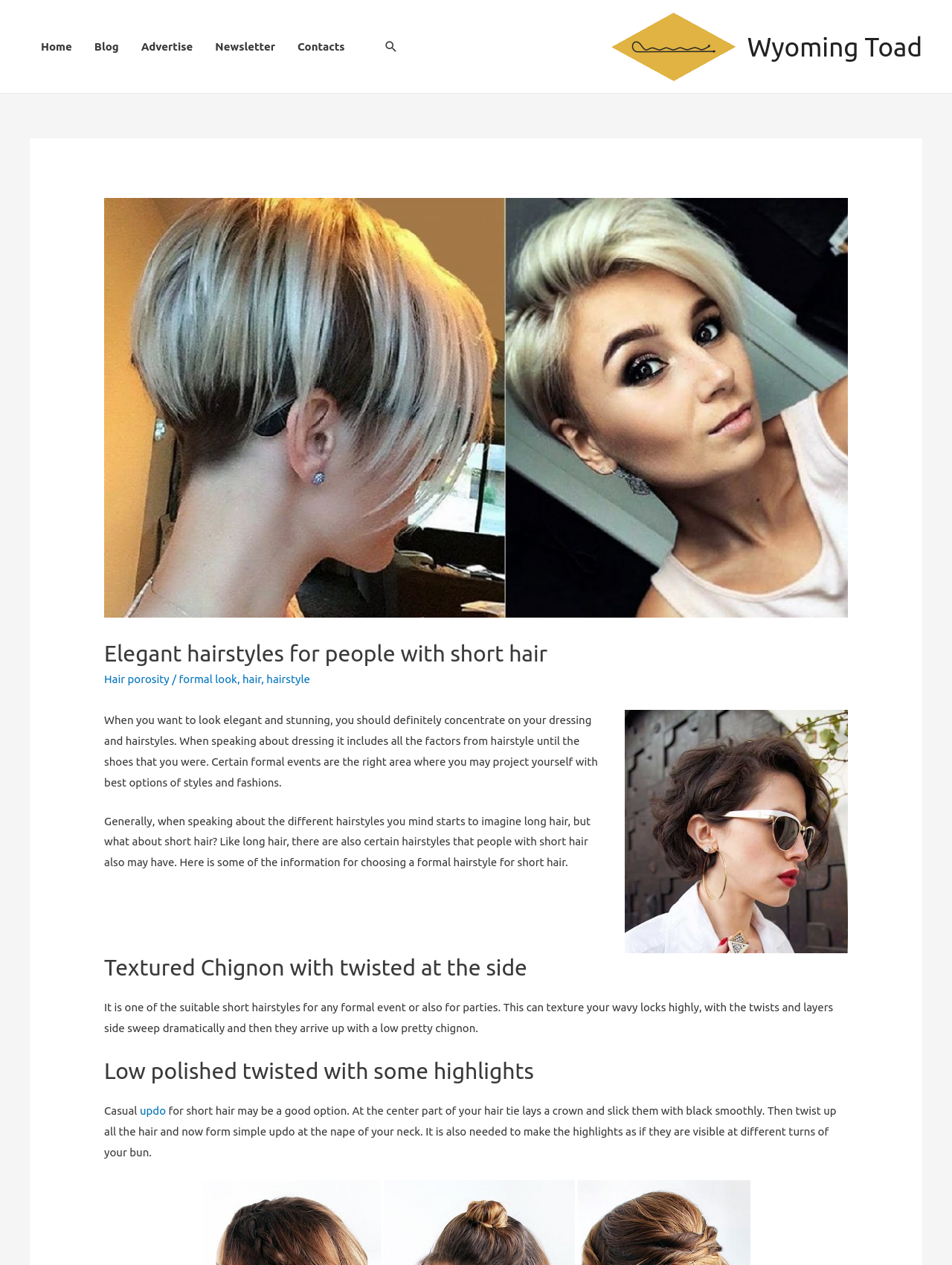Determine the bounding box coordinates for the UI element described. Format the coordinates as (top-left x, top-left y, bottom-right x, bottom-right y) and ensure all values are between 0 and 1. Element description: Hair porosity

[0.109, 0.532, 0.178, 0.542]